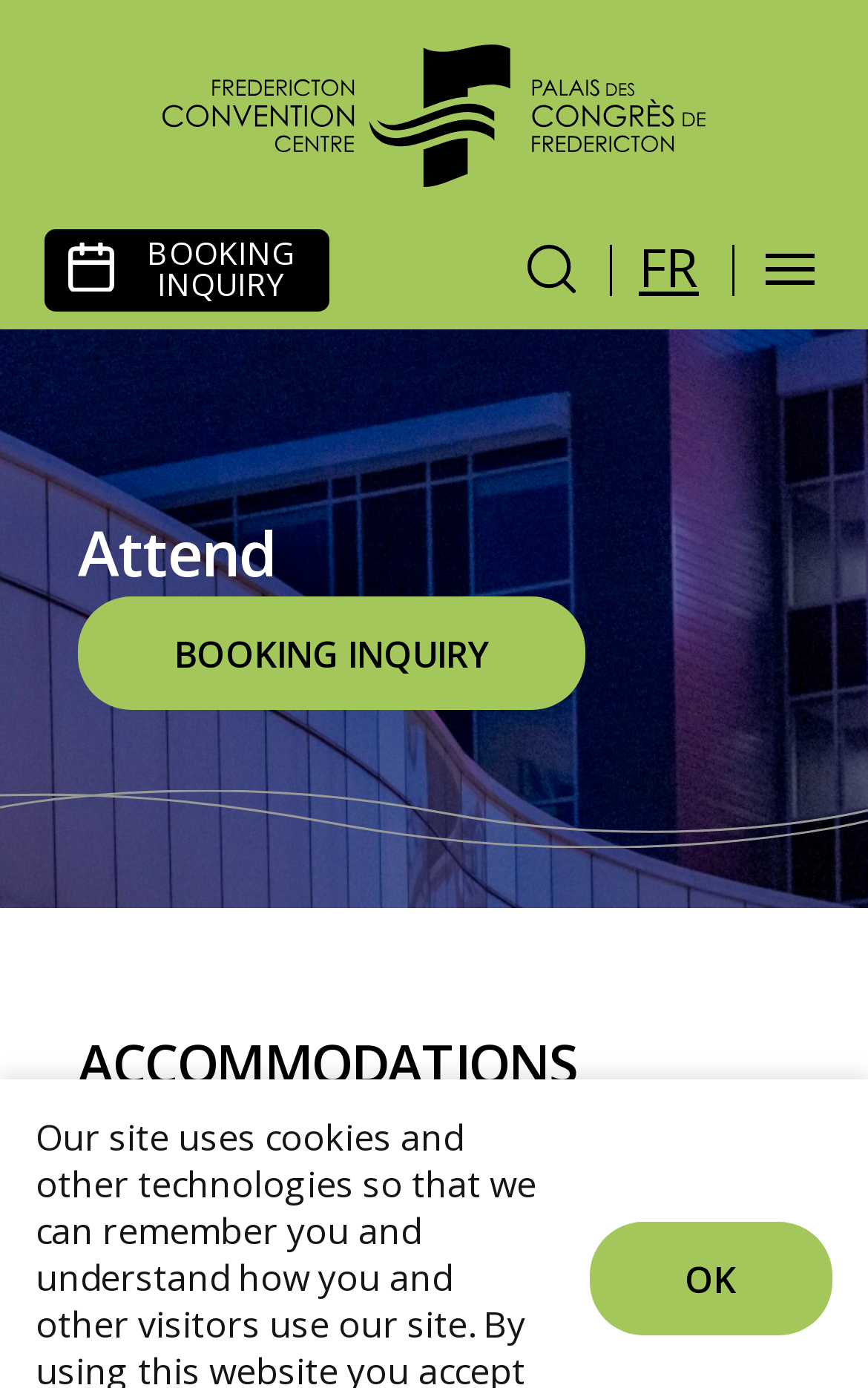Determine the bounding box coordinates for the UI element with the following description: "parent_node: SKIP TO CONTENT title="Menu"". The coordinates should be four float numbers between 0 and 1, represented as [left, top, right, bottom].

[0.872, 0.17, 0.949, 0.218]